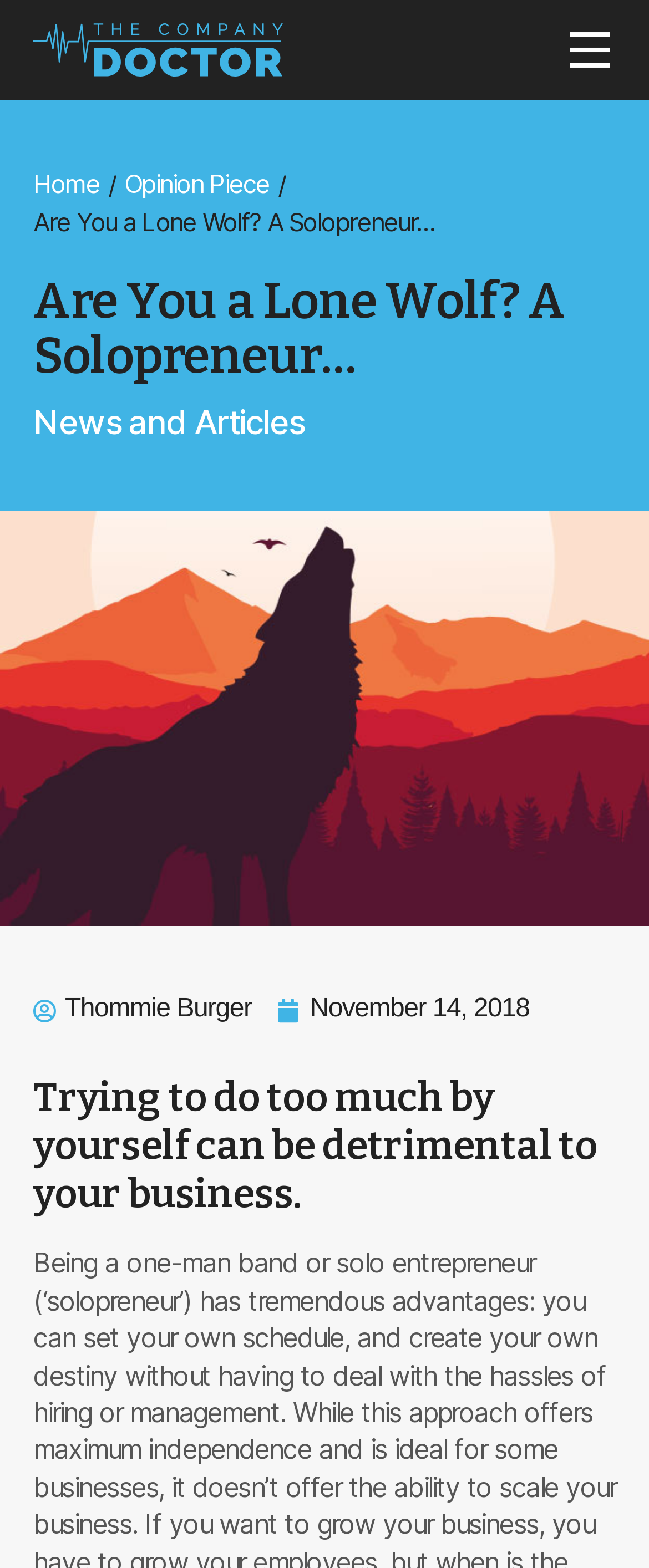Please identify the bounding box coordinates of the region to click in order to complete the given instruction: "read the article". The coordinates should be four float numbers between 0 and 1, i.e., [left, top, right, bottom].

[0.051, 0.175, 0.949, 0.245]